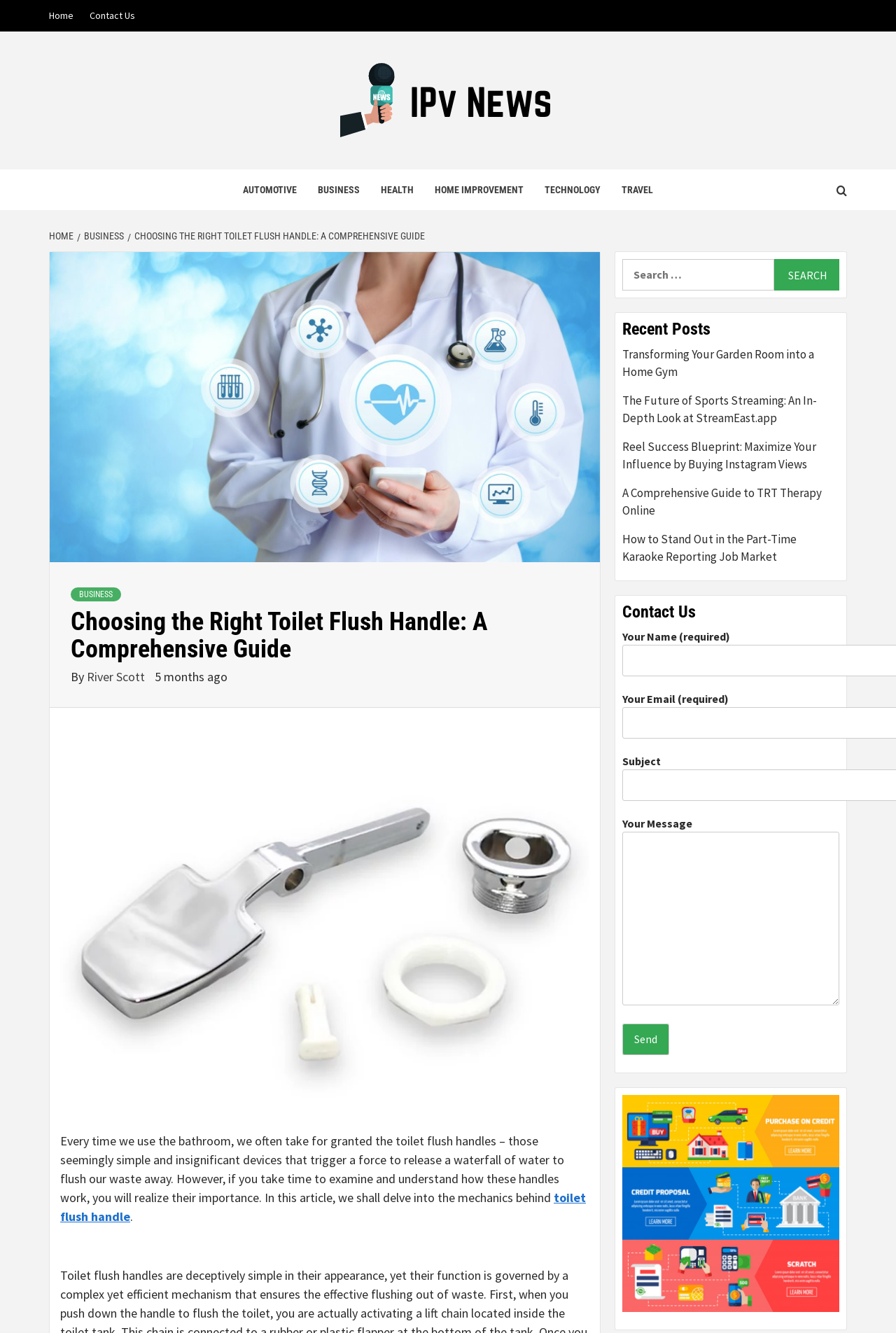What is the name of the news organization?
Offer a detailed and full explanation in response to the question.

I determined the answer by looking at the top navigation section, which displays the logo and name of the news organization as 'IPv News'.